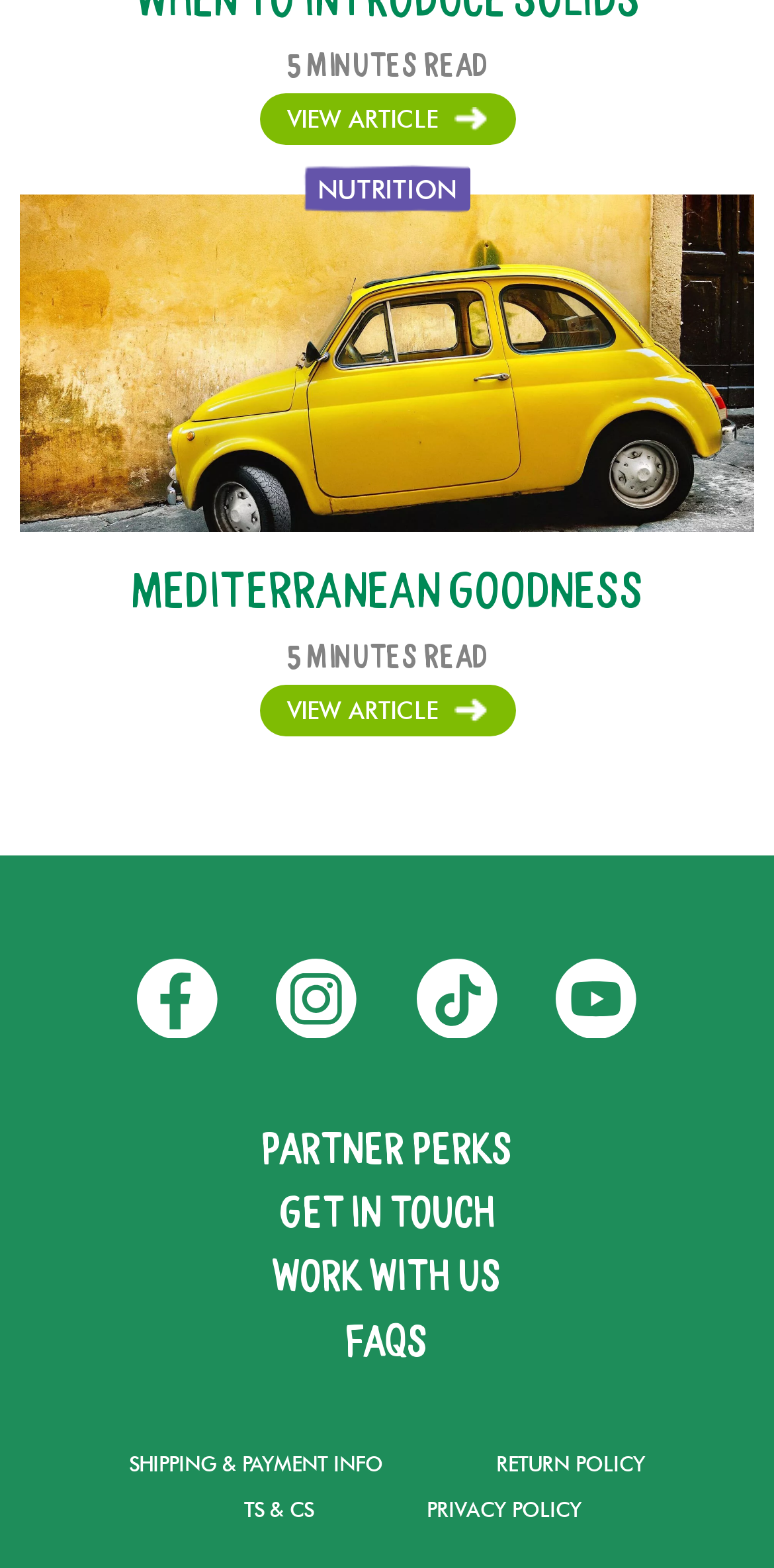Respond to the question below with a single word or phrase:
How many image elements are on the page?

6